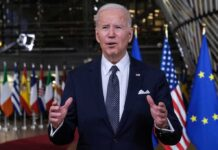Use a single word or phrase to answer the following:
What is the likely purpose of the event?

Diplomatic meeting or press conference